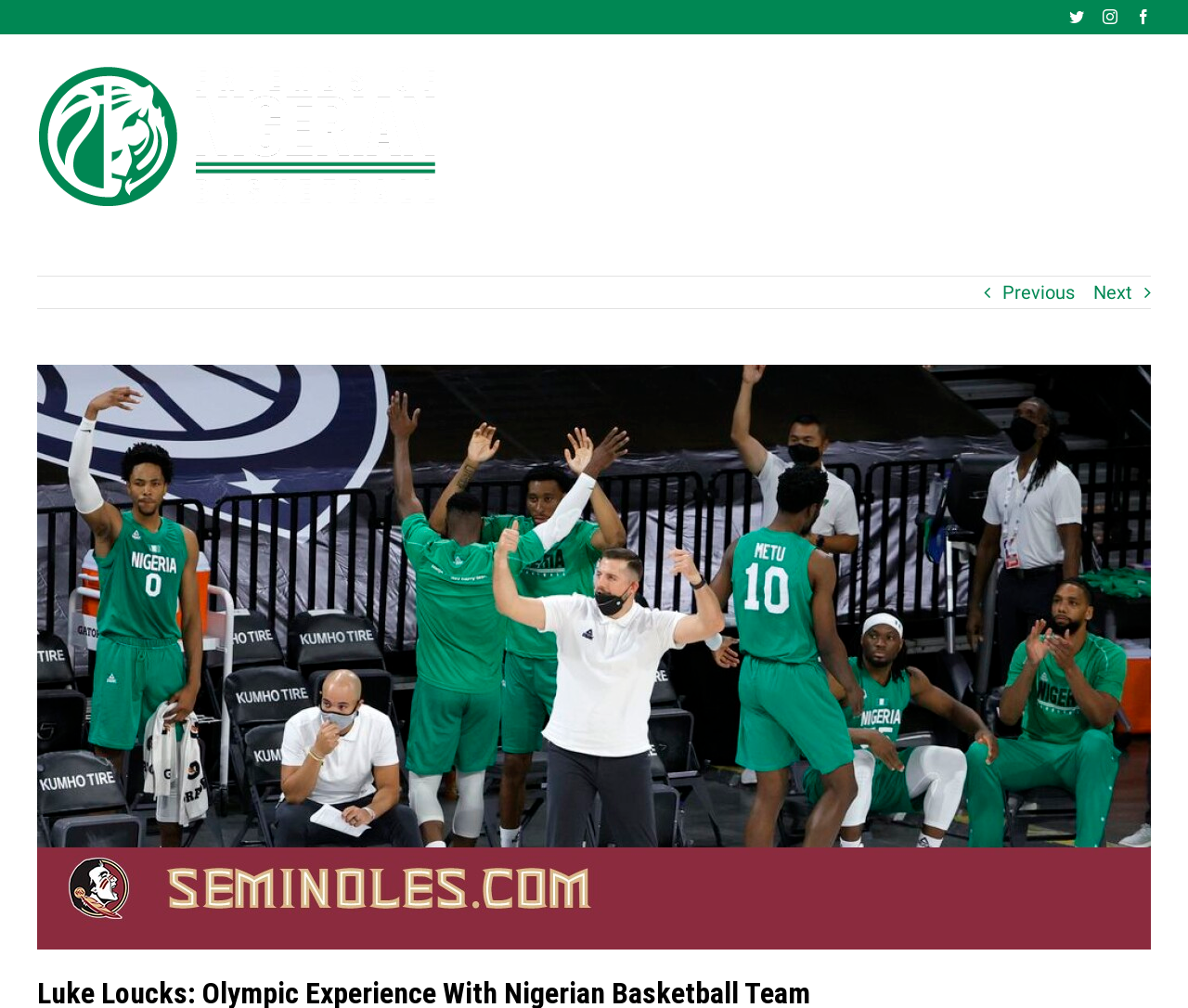Determine the bounding box coordinates for the region that must be clicked to execute the following instruction: "View Larger Image".

[0.03, 0.363, 0.076, 0.438]